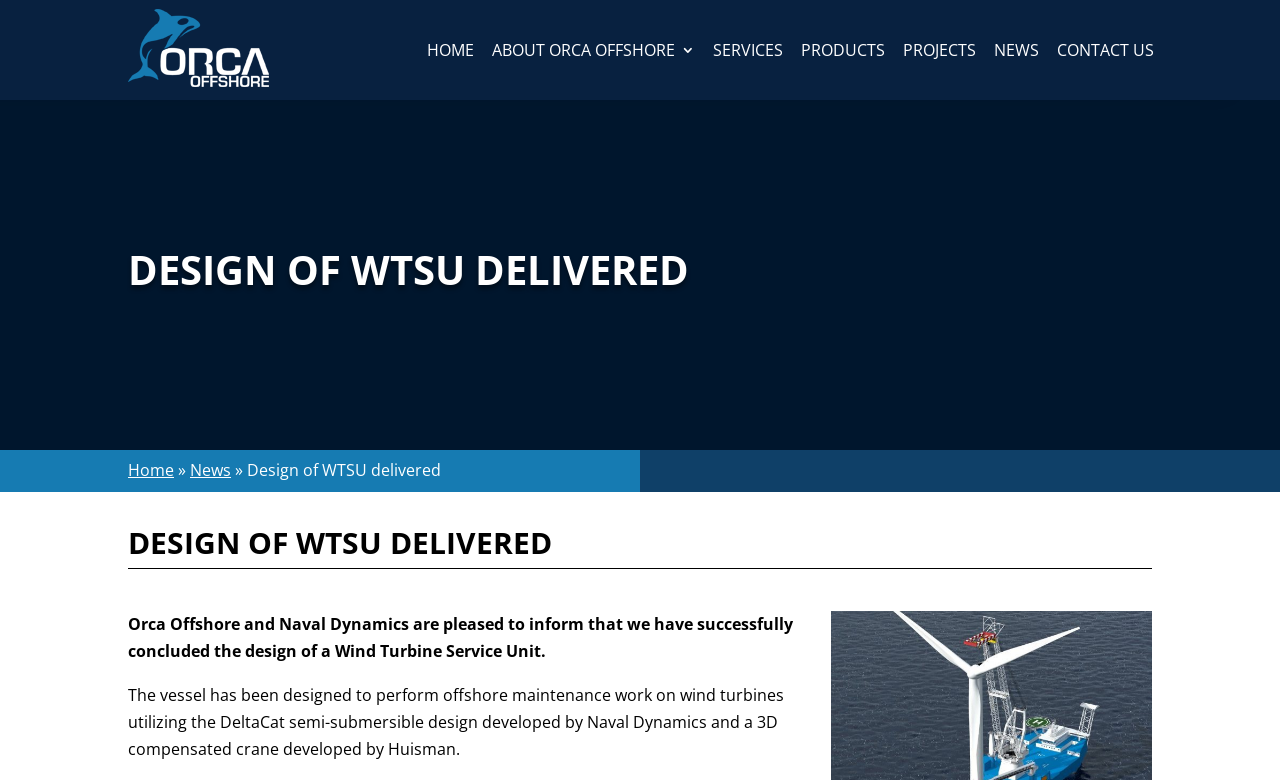Give a one-word or short-phrase answer to the following question: 
What is the company name mentioned on the webpage?

Orca Offshore